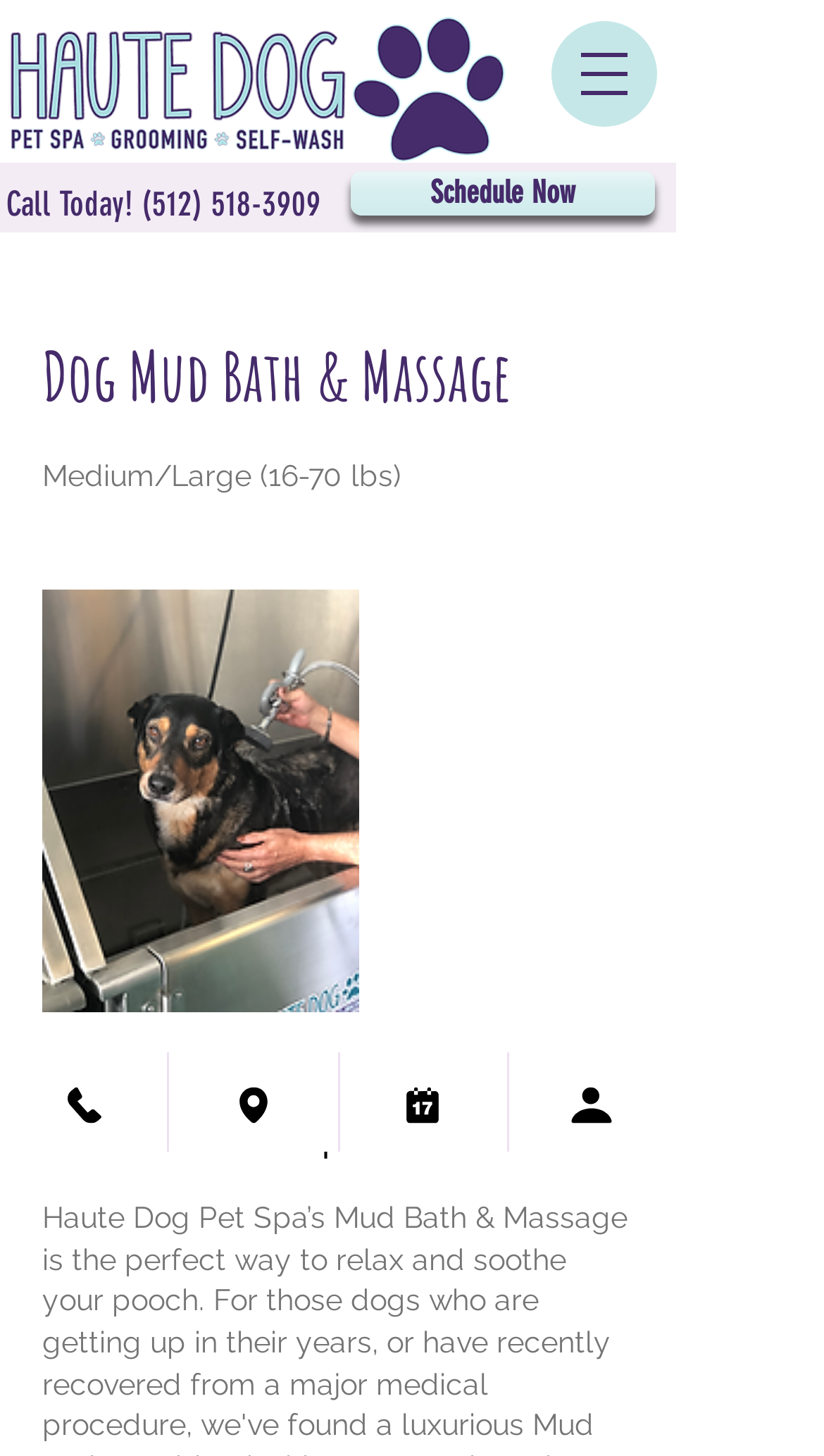How many navigation links are at the bottom of the page? From the image, respond with a single word or brief phrase.

4